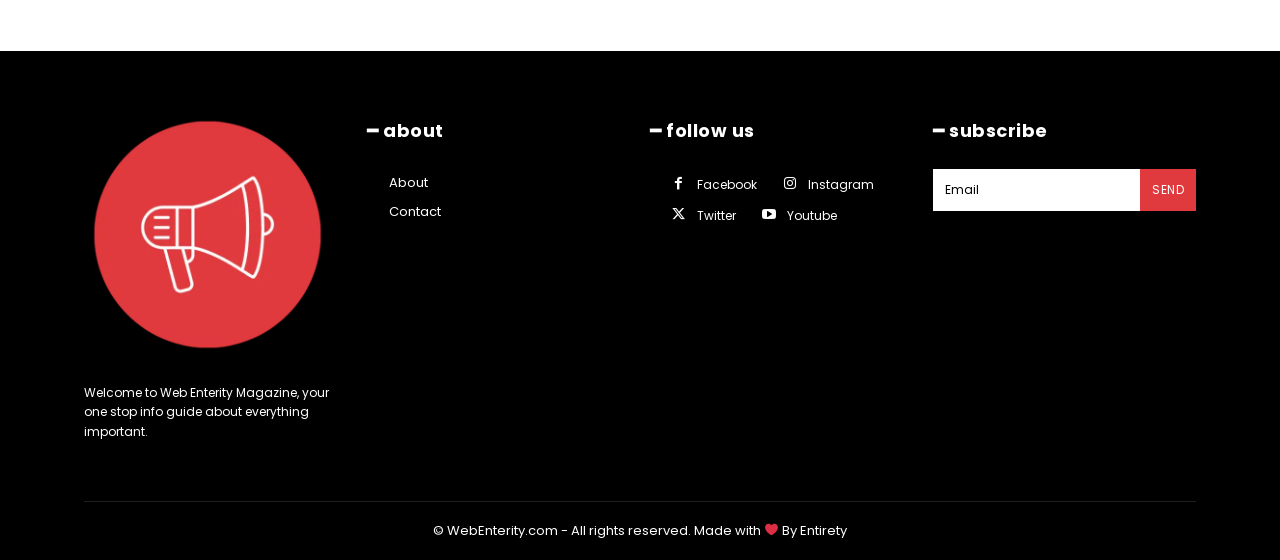What is the name of the magazine? From the image, respond with a single word or brief phrase.

Web Enterity Magazine